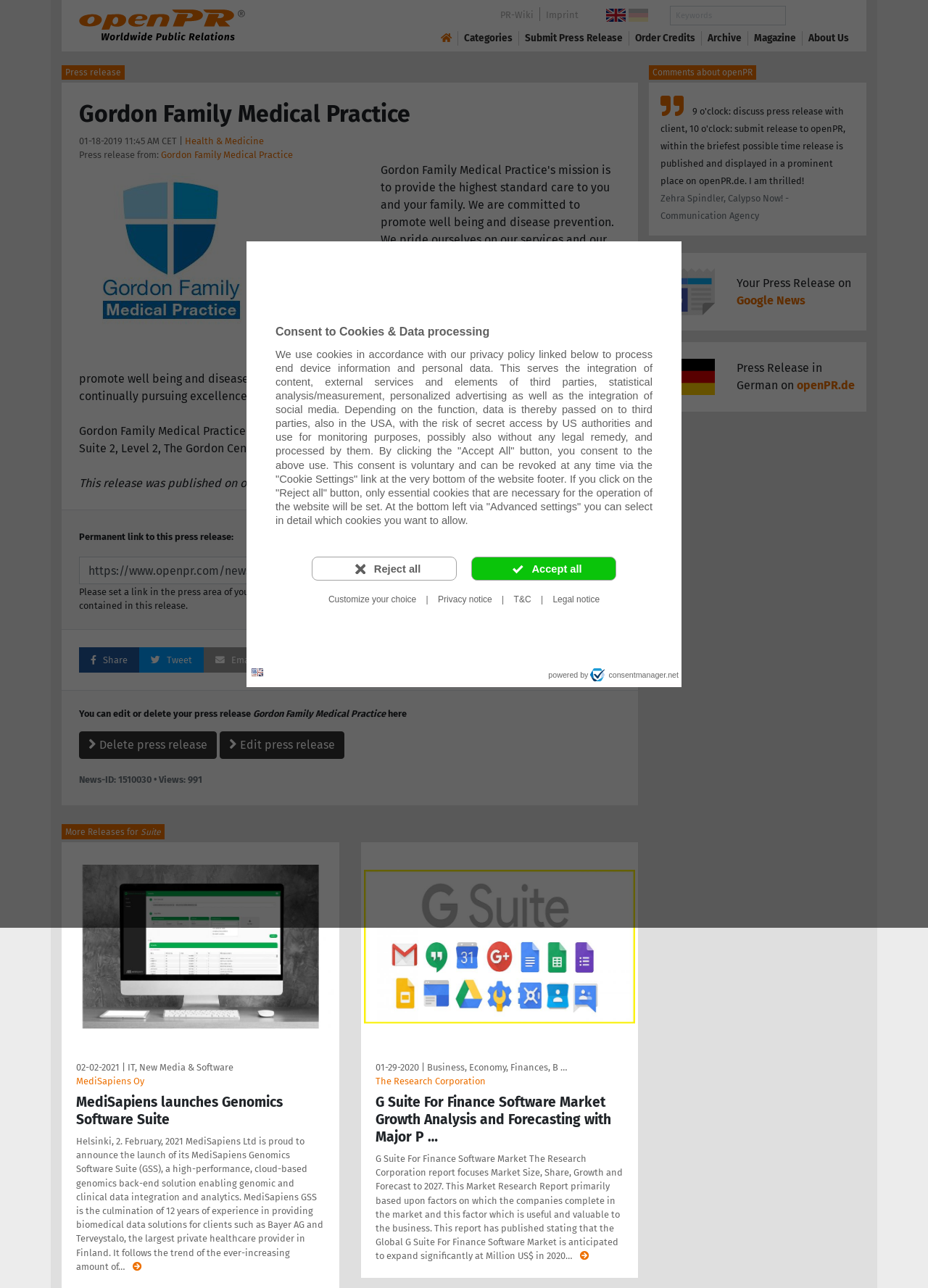How many views does this press release have?
Based on the screenshot, answer the question with a single word or phrase.

991